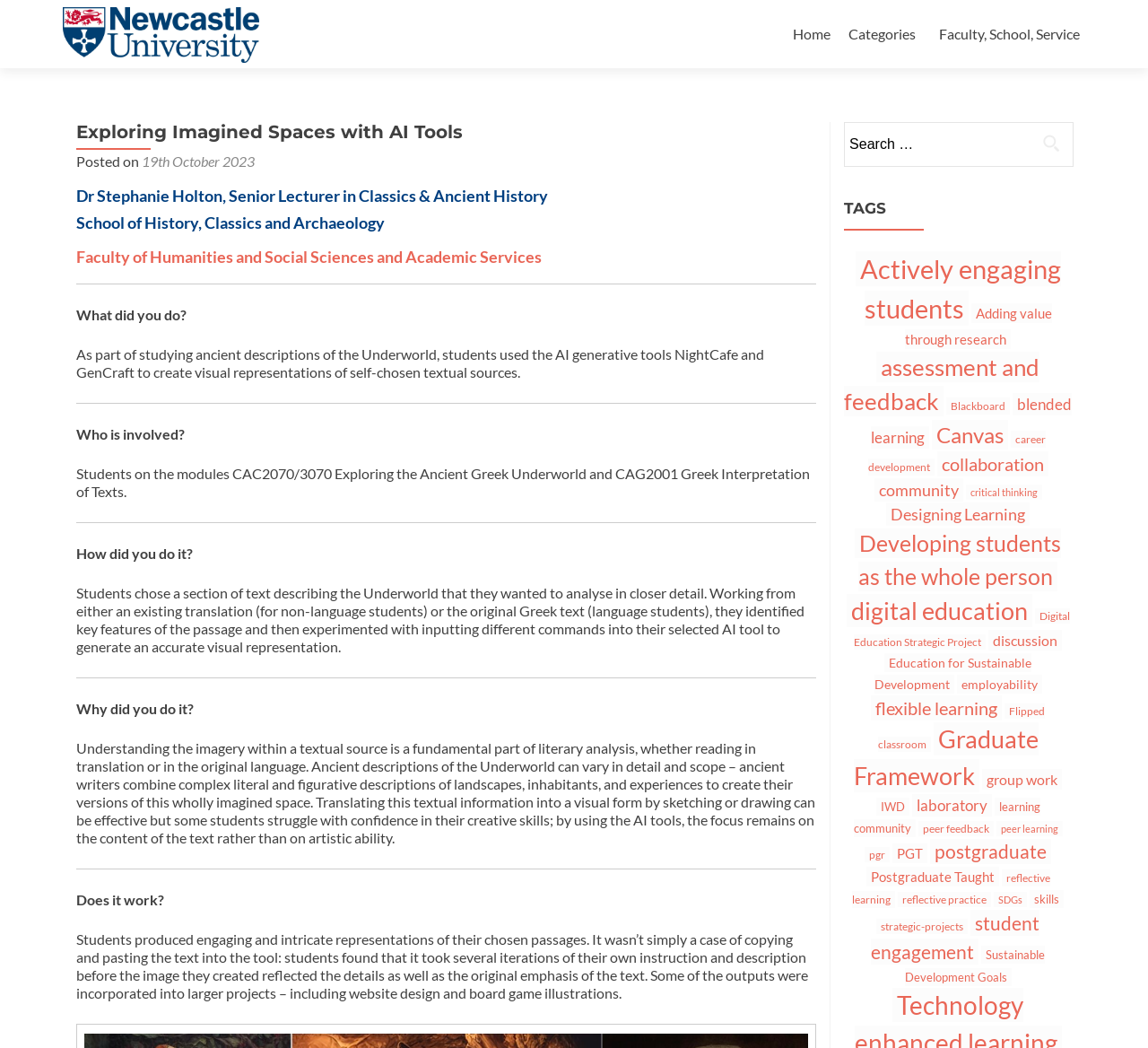What is the search function used for?
Based on the image, provide a one-word or brief-phrase response.

To search for specific content